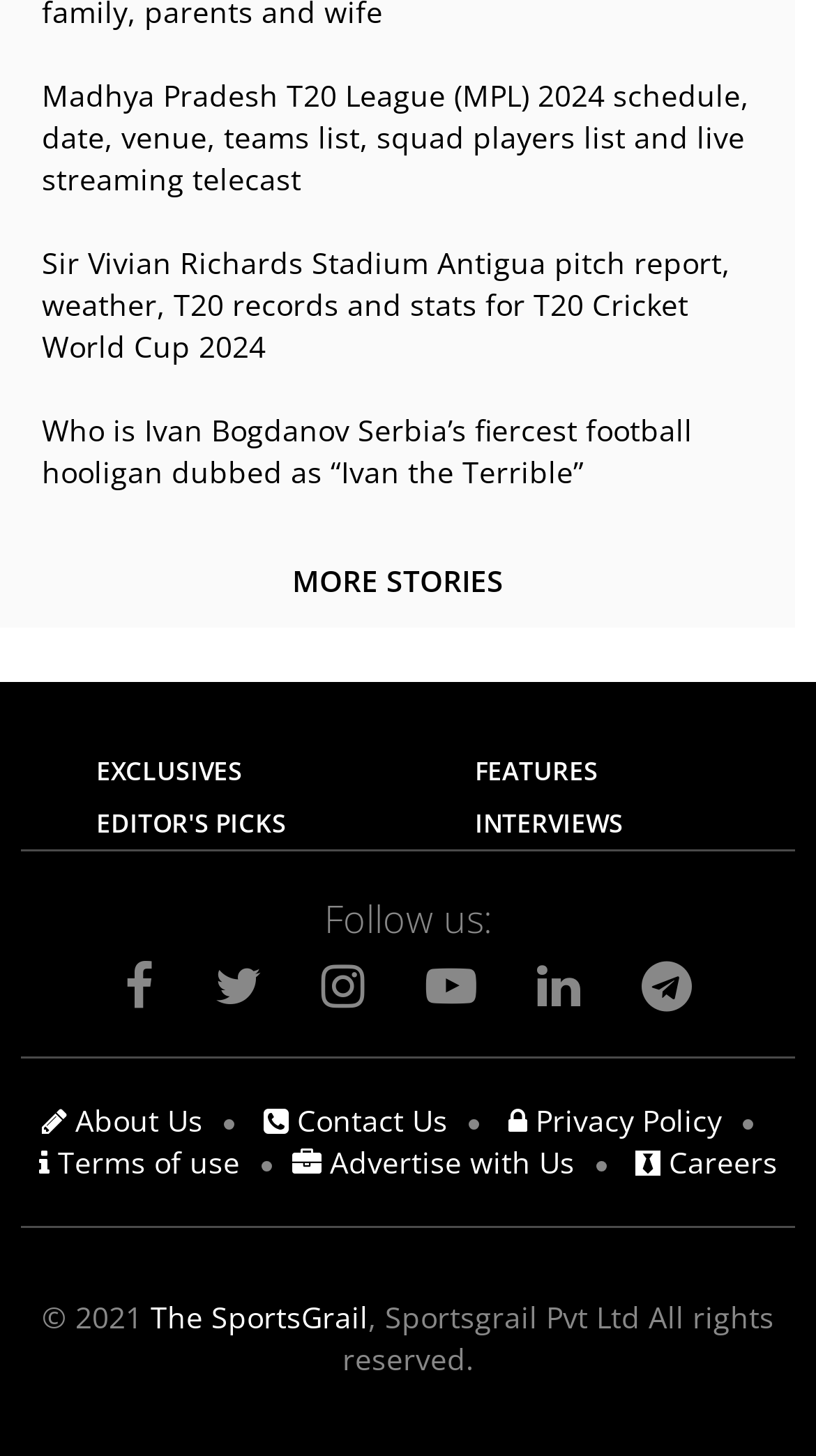What is the name of the website?
Please provide a single word or phrase answer based on the image.

The SportsGrail